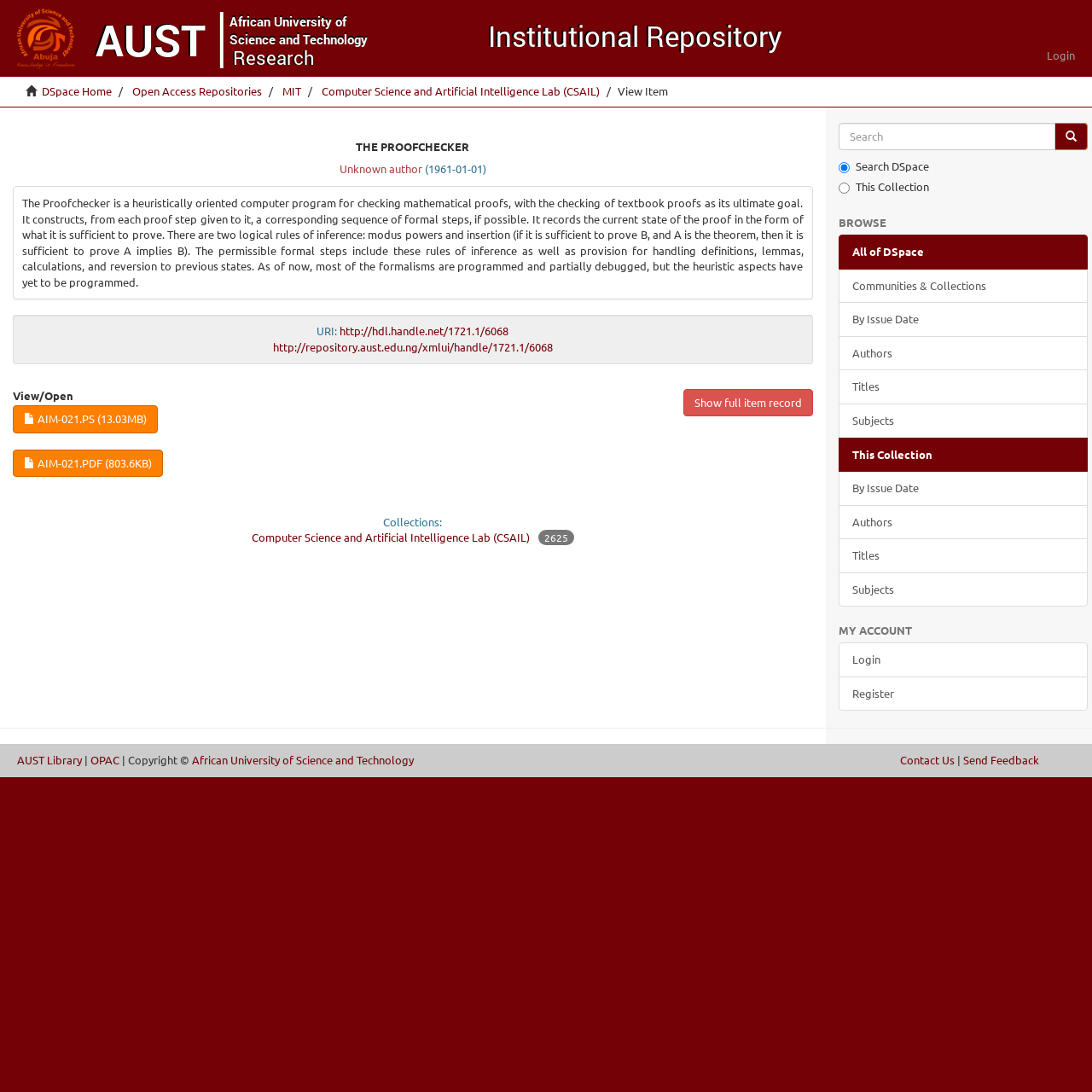What is the date of the proof?
Please provide a detailed and comprehensive answer to the question.

The date of the proof is mentioned in the text 'Unknown author (1961-01-01)' which provides information about the author and the date of the proof.